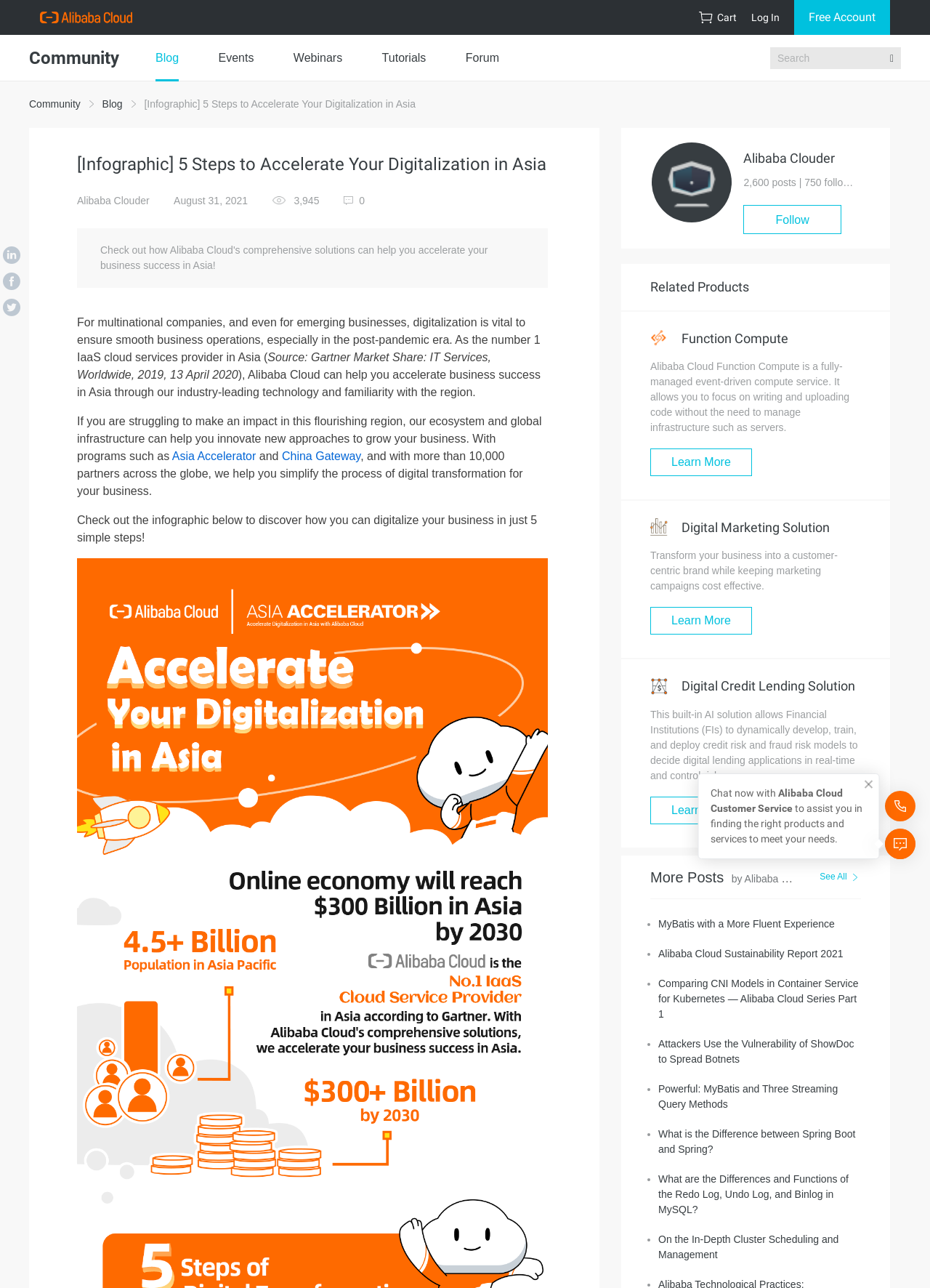Answer the question with a brief word or phrase:
How many steps are there to accelerate digitalization in Asia?

5